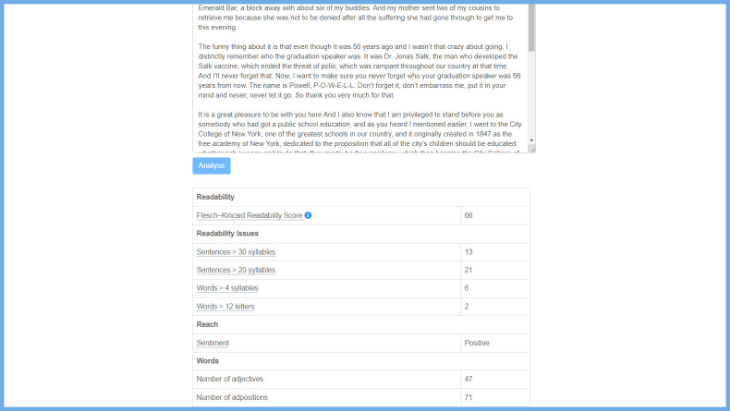Explain all the elements you observe in the image.

The image depicts a business writing evaluation tool interface designed to enhance writing skills. It showcases essential metrics including the Flesch-Kincaid Readability Score (66), highlighting readability issues such as complex sentences and unfamiliar words. Users are presented with detailed statistics: 13 sentences exceed 30 syllables, and 21 sentences contain over 20 syllables. The analysis also breaks down word count, listing 47 adjectives and 71 total words. This tool assists individuals in refining their business communications by offering valuable insights on readability, sentiment, and text statistics, aiming to improve clarity and effectiveness in professional writing.